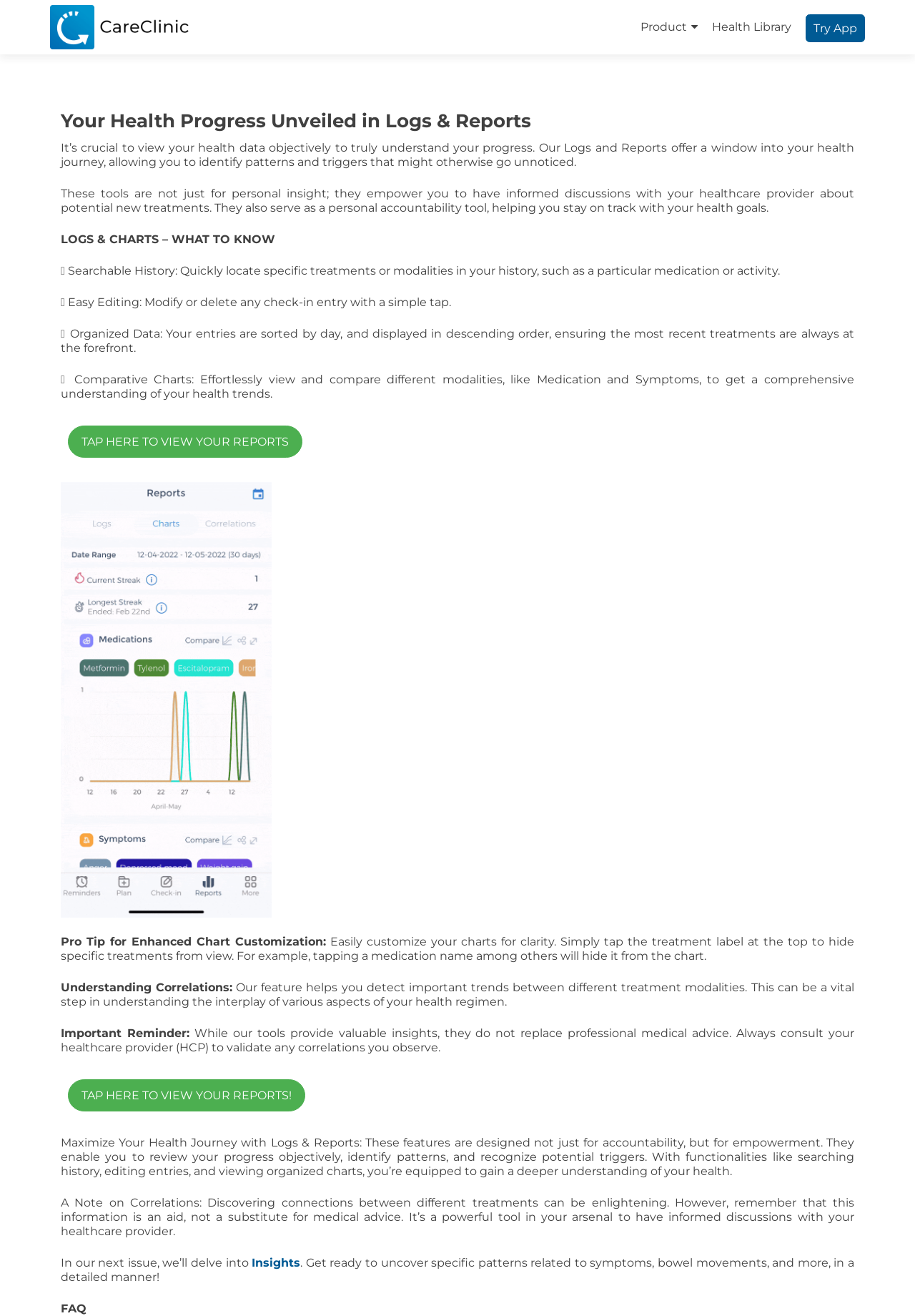What should users remember when using the correlation feature?
Please respond to the question with a detailed and thorough explanation.

The webpage advises users to remember that while the correlation feature provides valuable insights, it does not replace professional medical advice, and users should always consult their healthcare provider to validate any correlations they observe.